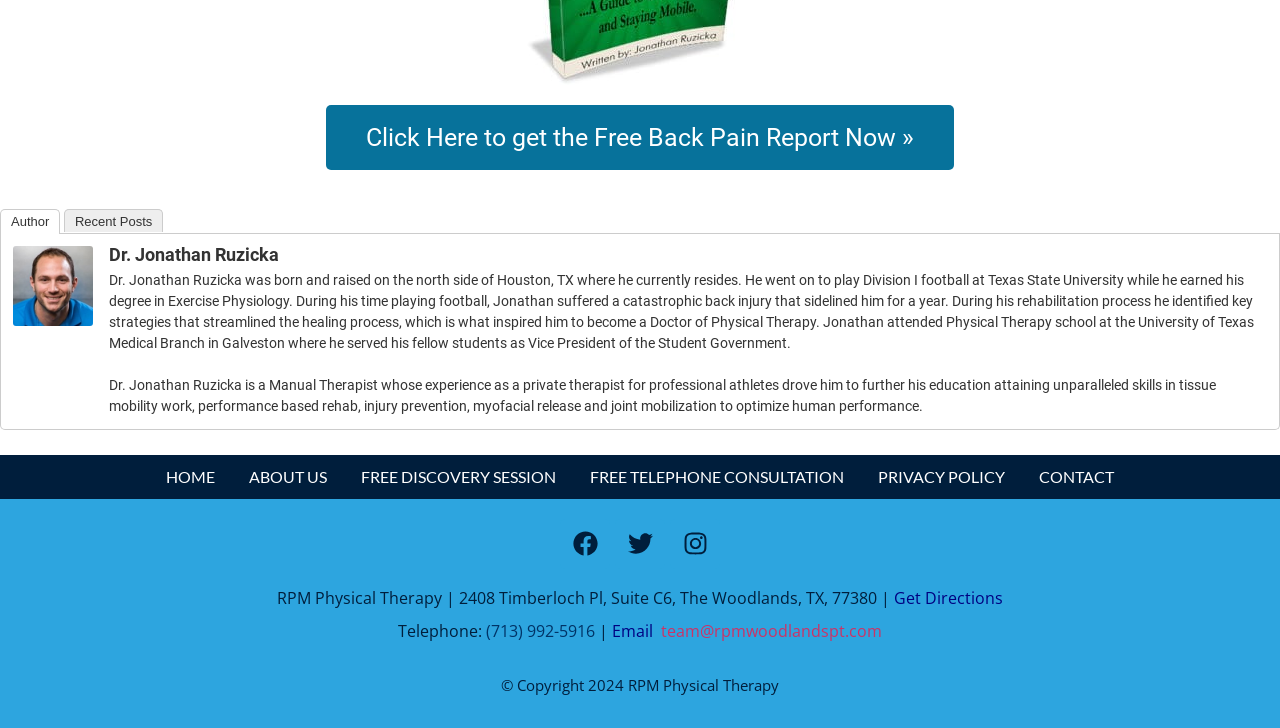Identify the bounding box coordinates of the part that should be clicked to carry out this instruction: "Get directions to RPM Physical Therapy".

[0.695, 0.806, 0.784, 0.836]